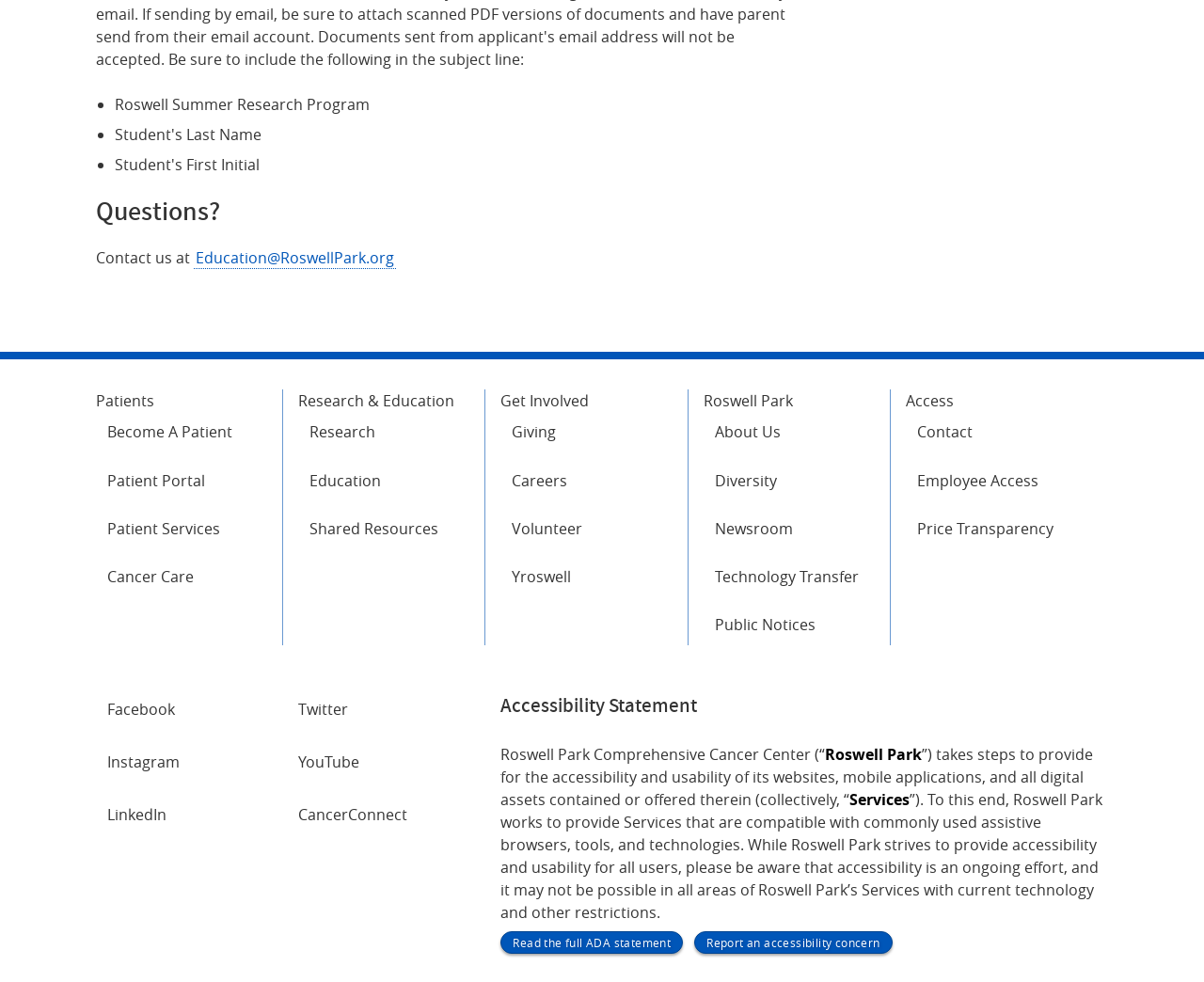Indicate the bounding box coordinates of the element that needs to be clicked to satisfy the following instruction: "Go to the Web Design page". The coordinates should be four float numbers between 0 and 1, i.e., [left, top, right, bottom].

None